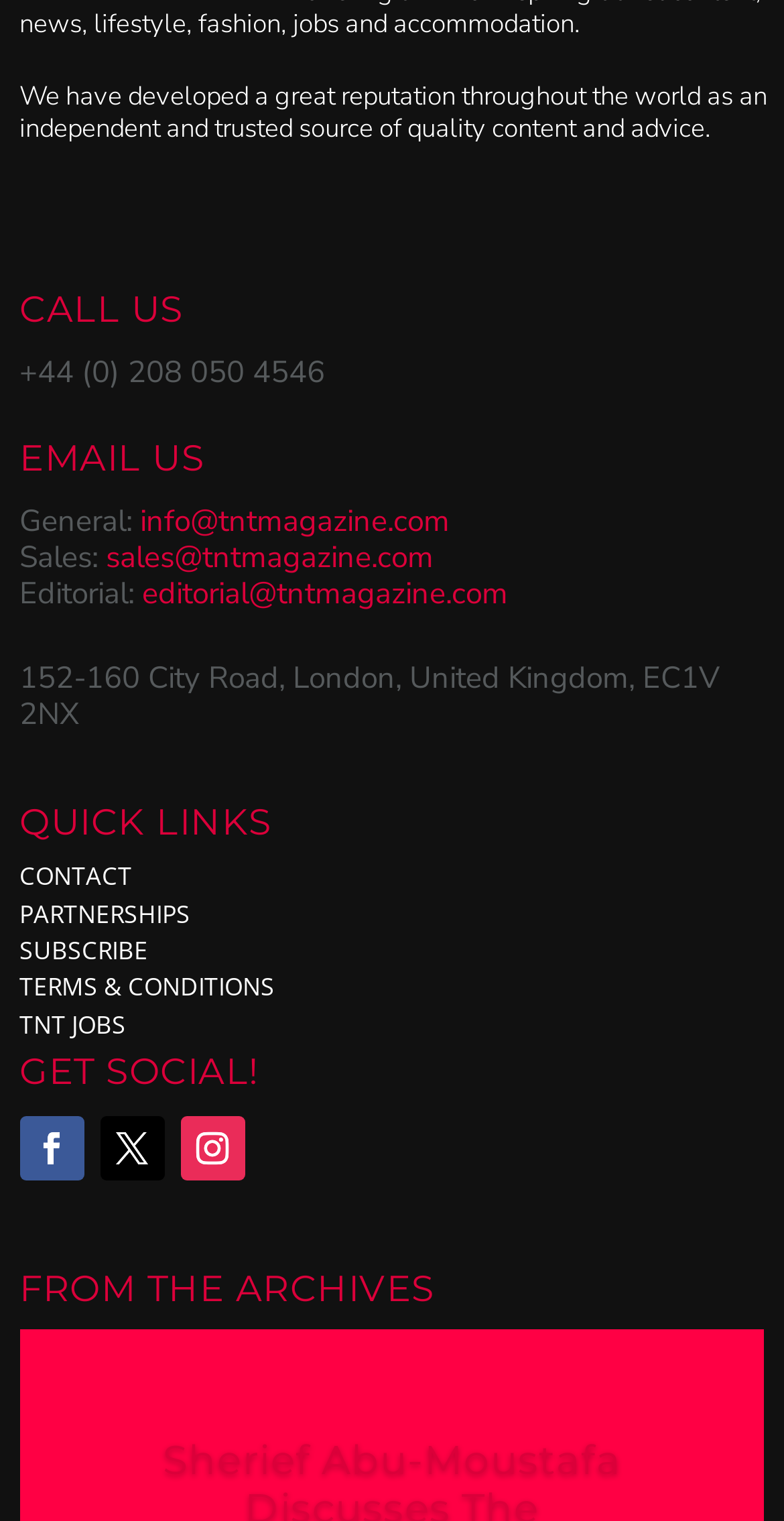Please determine the bounding box coordinates for the UI element described here. Use the format (top-left x, top-left y, bottom-right x, bottom-right y) with values bounded between 0 and 1: info@tntmagazine.com

[0.179, 0.329, 0.574, 0.355]